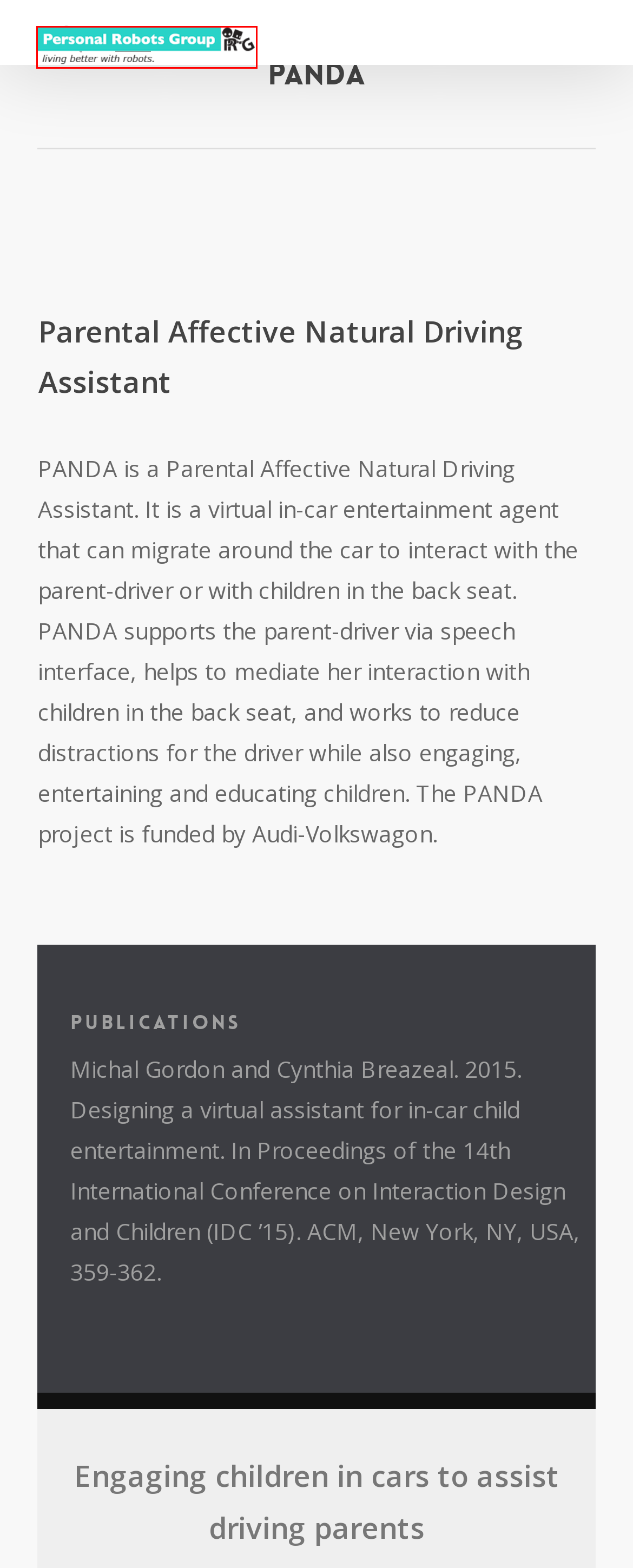You are provided with a screenshot of a webpage that has a red bounding box highlighting a UI element. Choose the most accurate webpage description that matches the new webpage after clicking the highlighted element. Here are your choices:
A. Sticky Side Bar – Personal Robots Group
B. David Cosgrove Los Angeles Web Design | Digital Strategy
C. Mars Escape Game – Personal Robots Group
D. Personal Robots Group – MIT Media Lab
E. Overview ‹ Personal Robots — MIT Media Lab
F. AIDA – Personal Robots Group
G. Michal Gordon – Personal Robots Group
H. Autom – Personal Robots Group

D